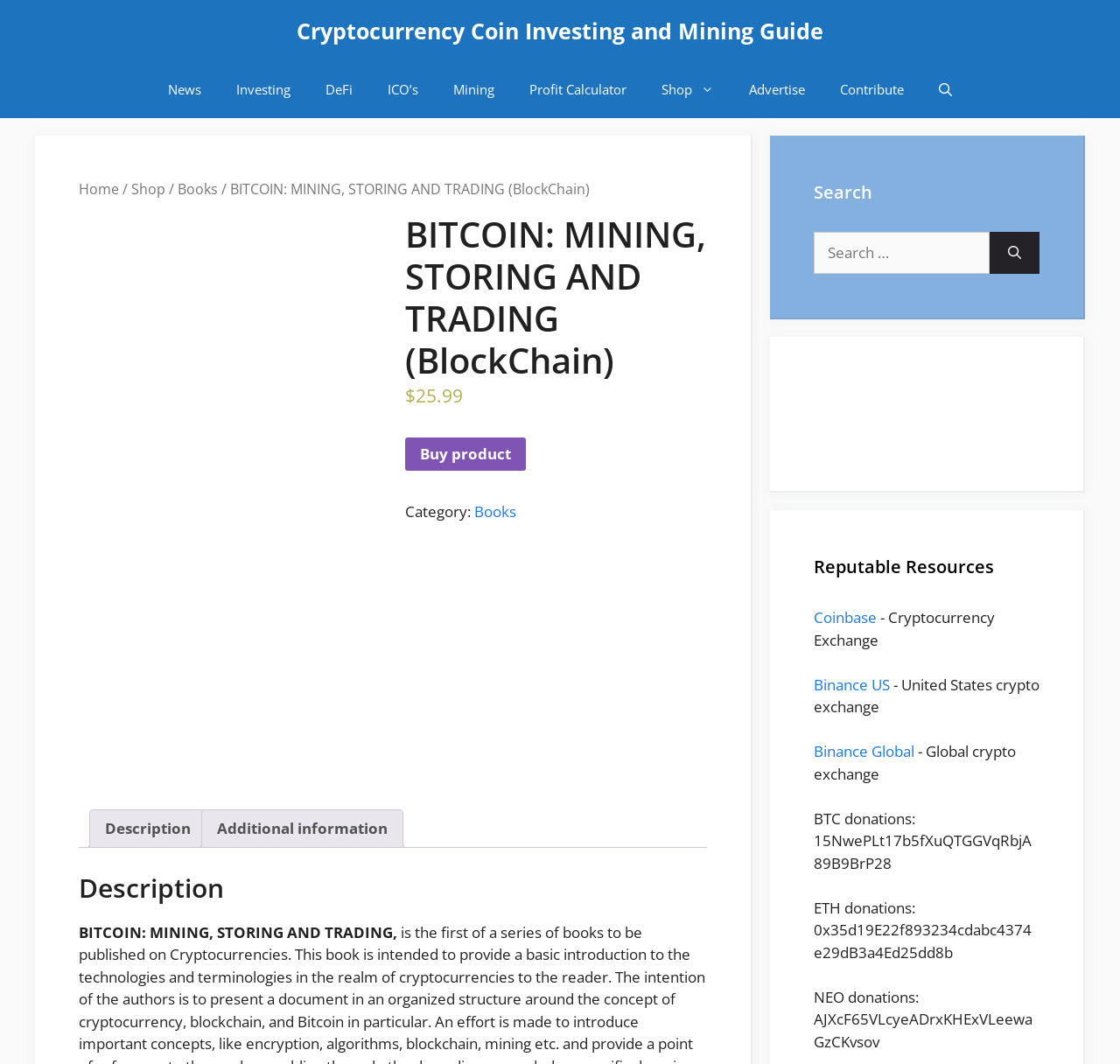Locate the bounding box coordinates of the clickable region to complete the following instruction: "Contact about this frame."

None